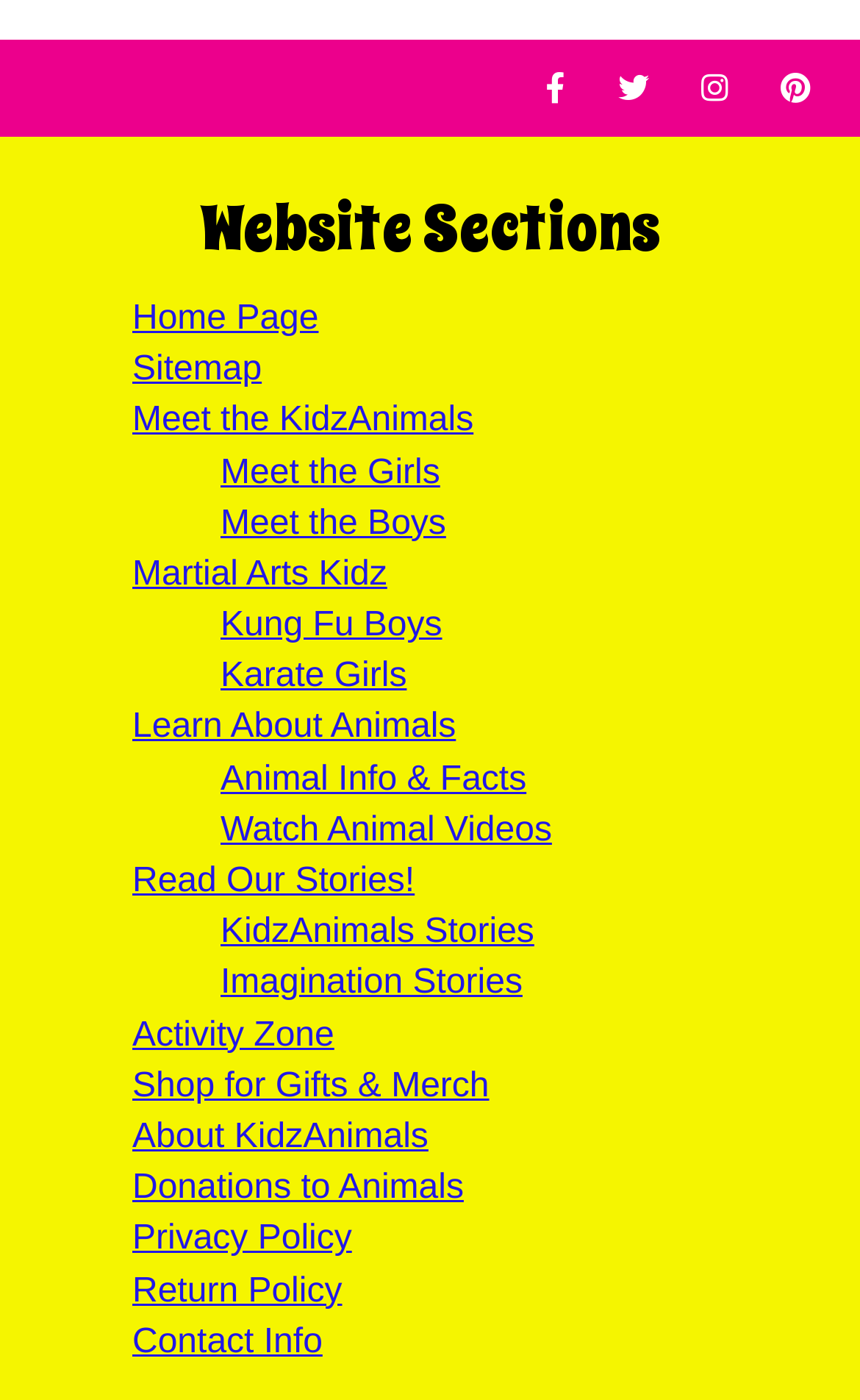Find the bounding box coordinates of the element to click in order to complete this instruction: "Visit Facebook page". The bounding box coordinates must be four float numbers between 0 and 1, denoted as [left, top, right, bottom].

[0.609, 0.05, 0.683, 0.075]